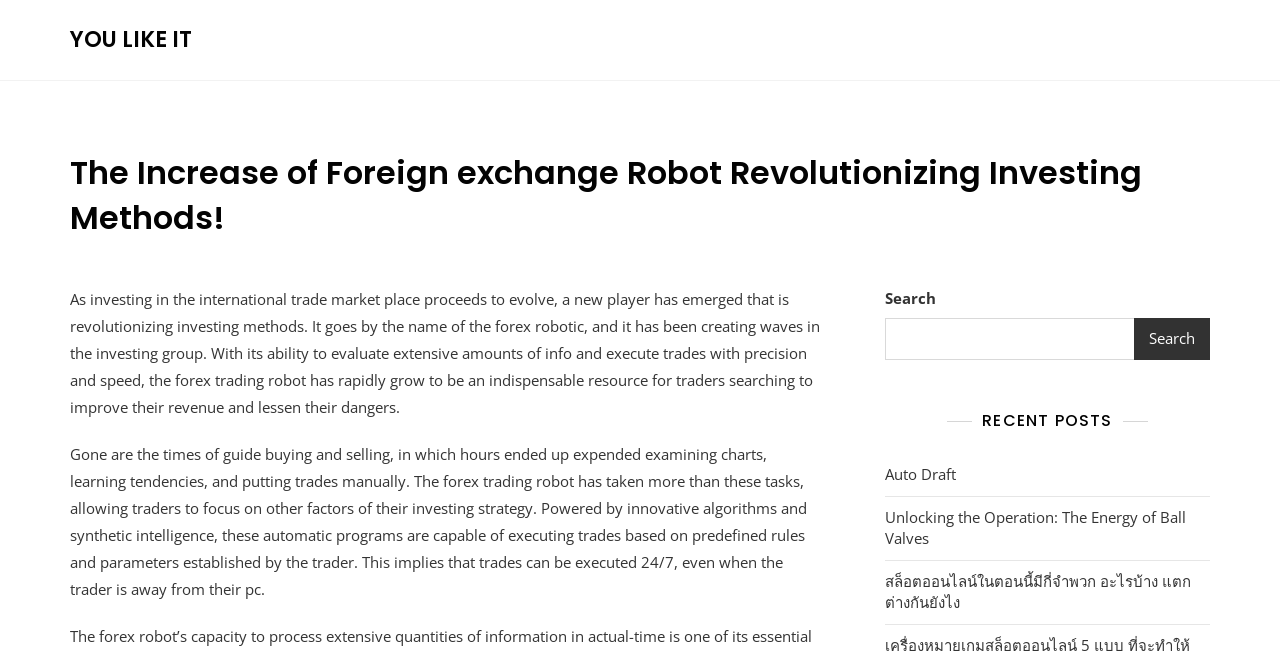How many recent posts are listed?
Provide a thorough and detailed answer to the question.

There are three link elements listed under the 'RECENT POSTS' heading, which suggests that there are three recent posts listed on the webpage.